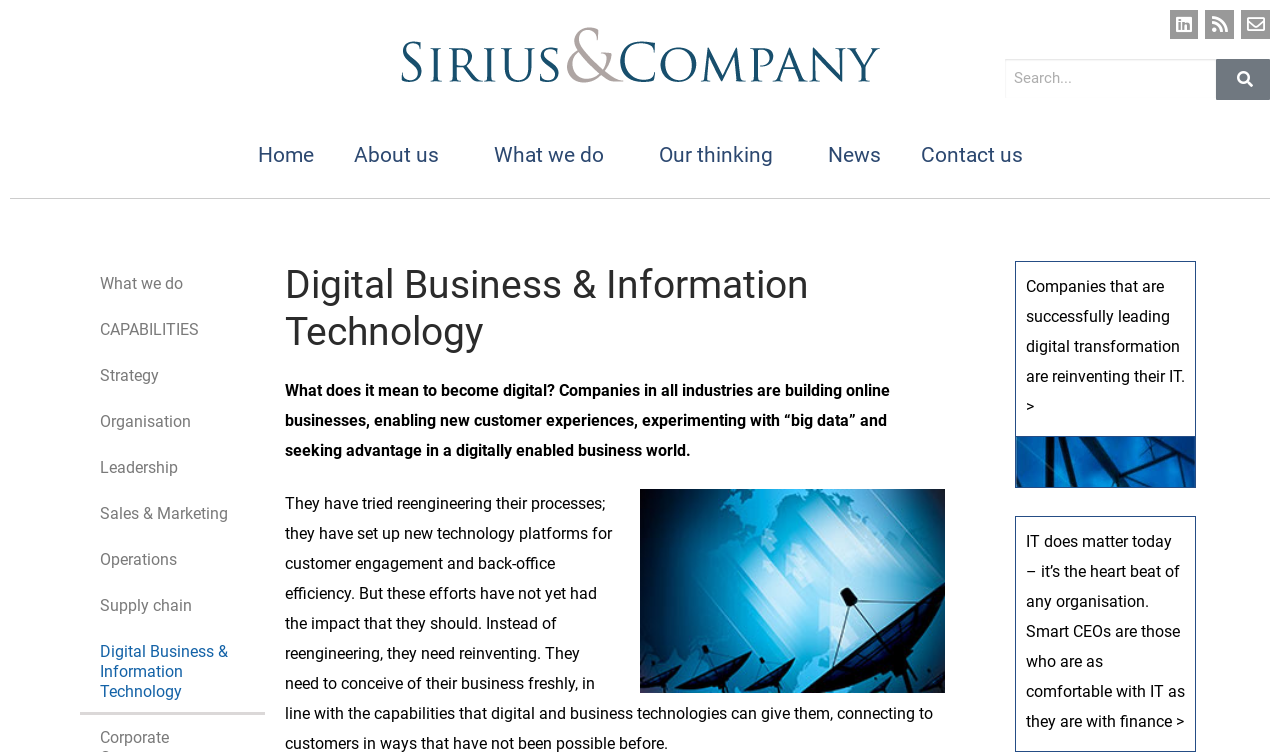Use a single word or phrase to answer the question: What is the topic of the main heading?

Digital Business & Information Technology